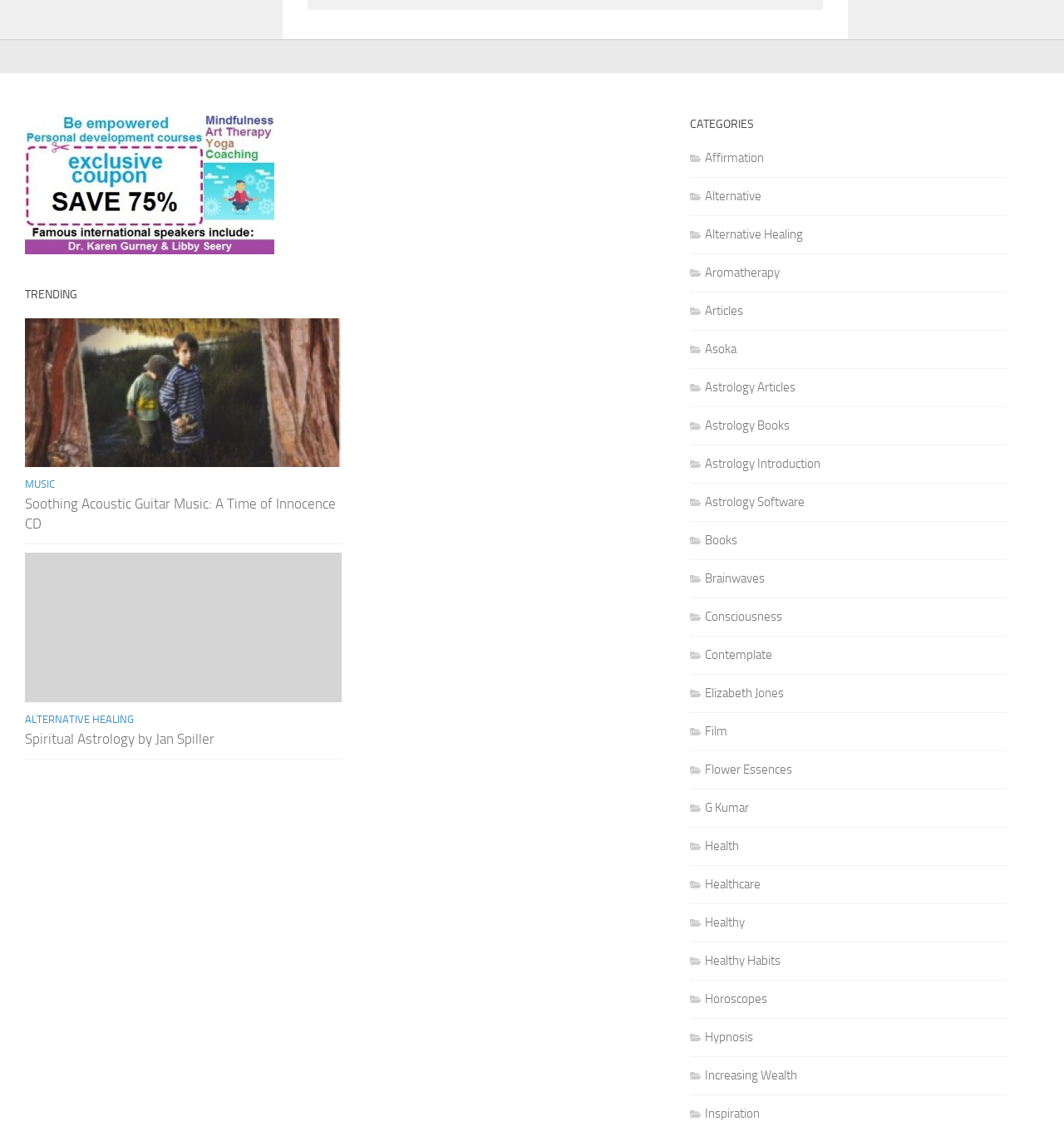Answer the following query with a single word or phrase:
What is the section title above the links to various categories?

CATEGORIES